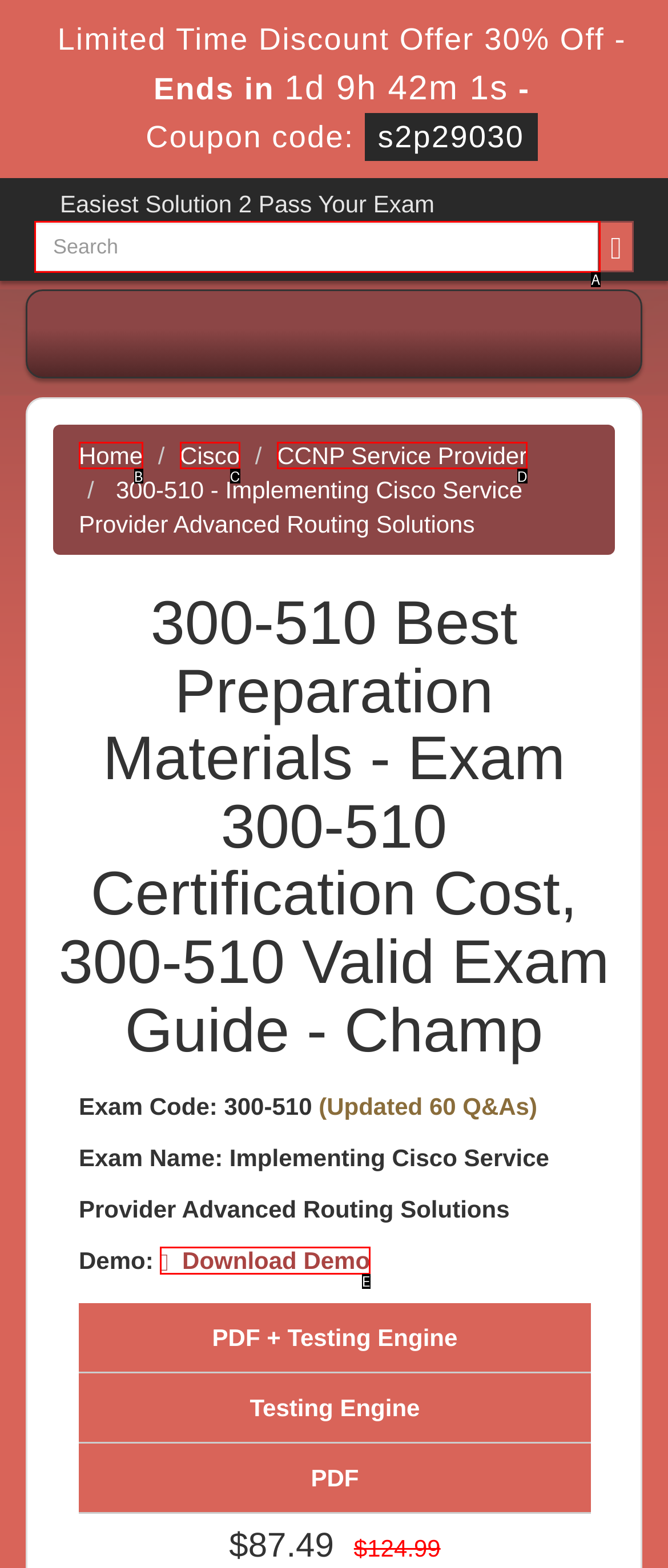Choose the option that aligns with the description: Home
Respond with the letter of the chosen option directly.

B